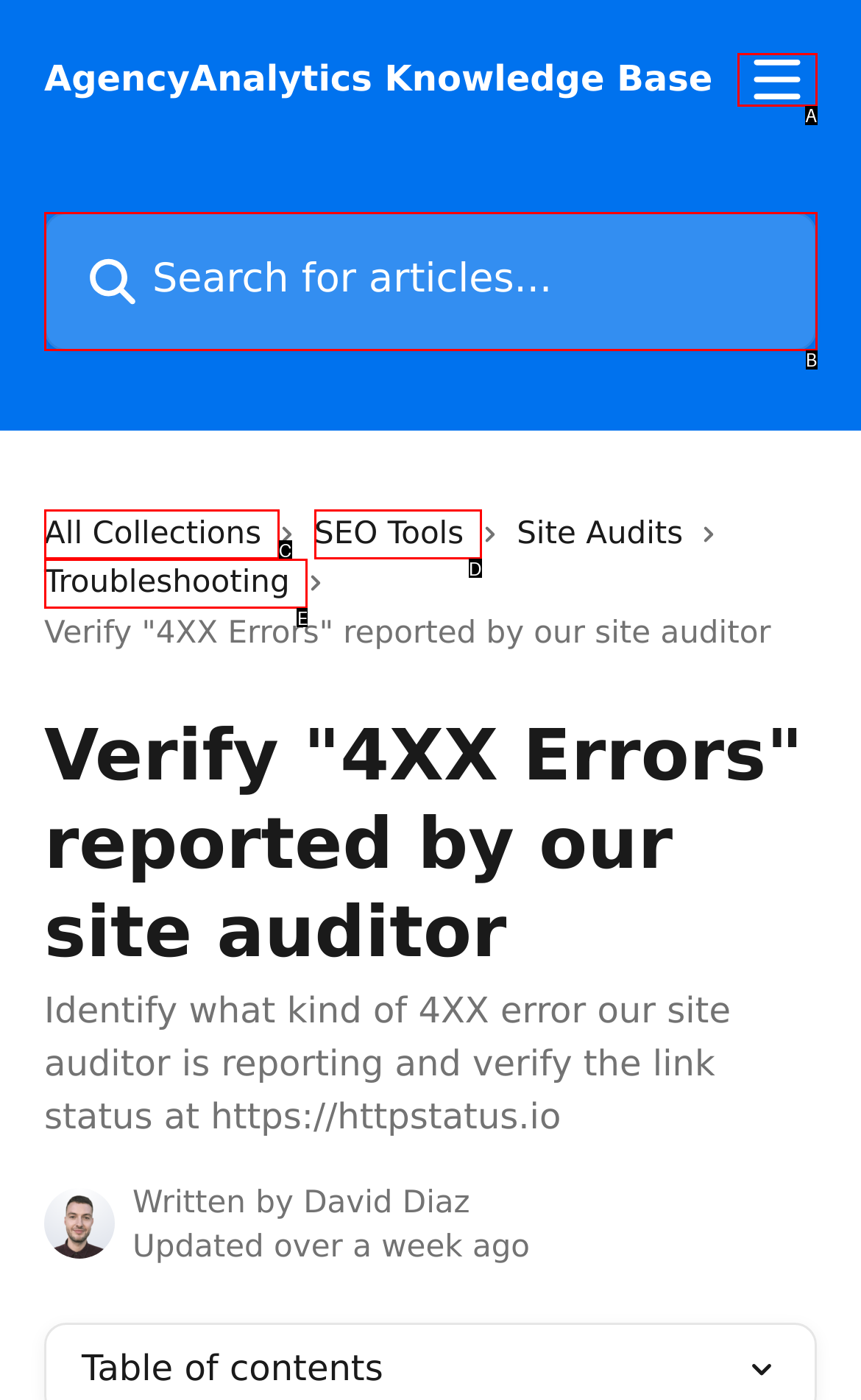Determine which HTML element fits the description: name="q" placeholder="Search for articles...". Answer with the letter corresponding to the correct choice.

B